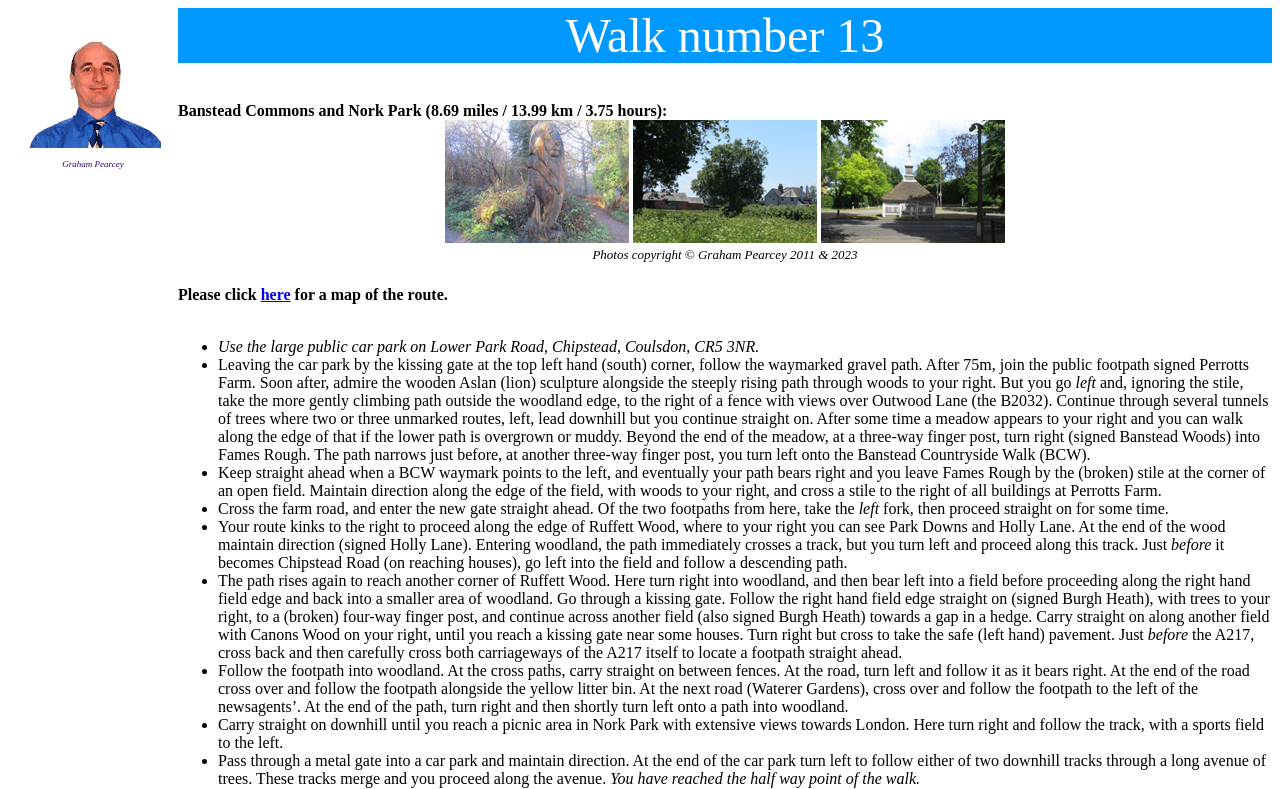Please specify the bounding box coordinates in the format (top-left x, top-left y, bottom-right x, bottom-right y), with all values as floating point numbers between 0 and 1. Identify the bounding box of the UI element described by: alt="Aslan sculpture" title="Aslan sculpture"

[0.348, 0.29, 0.491, 0.312]